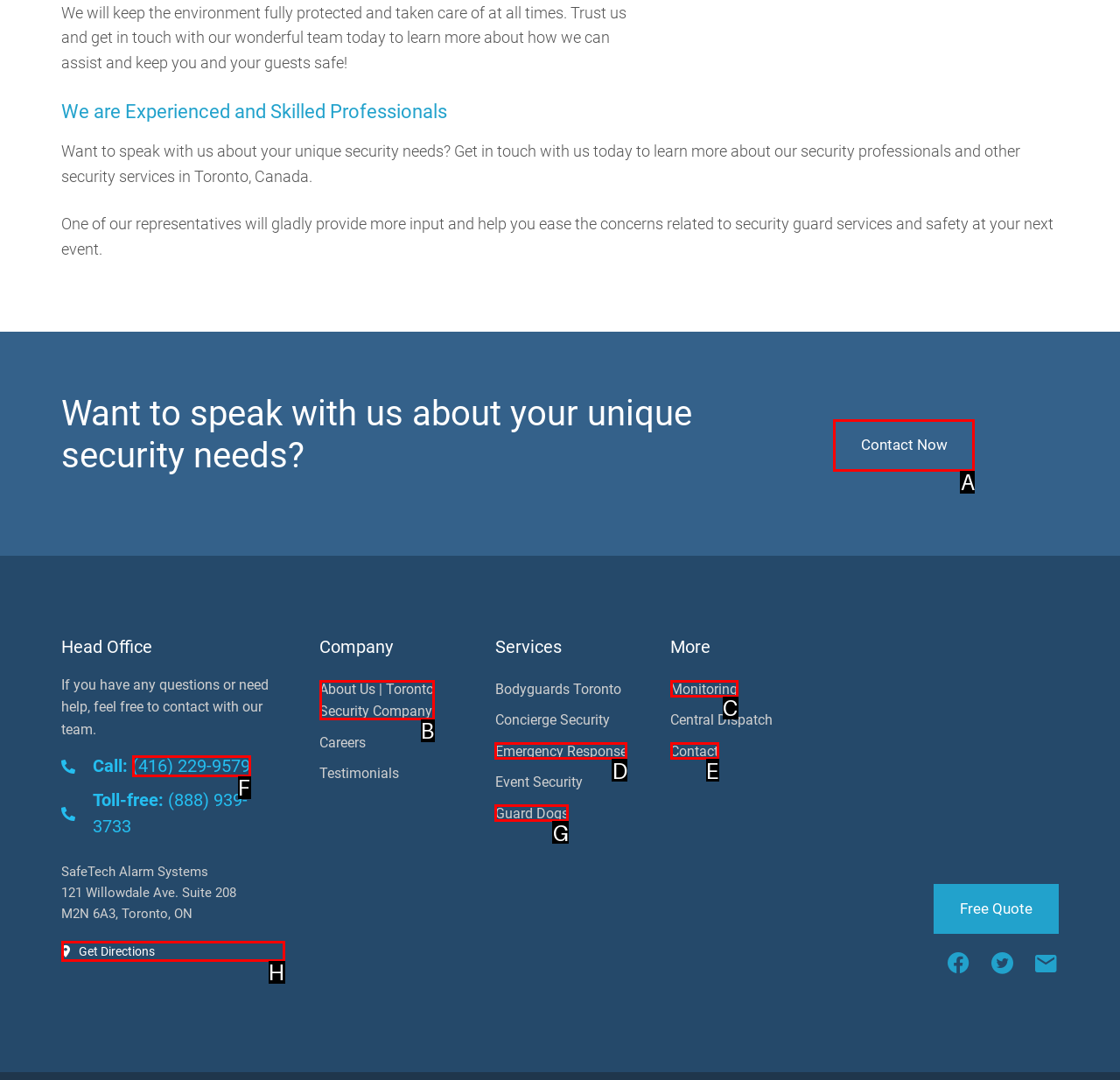Determine the option that best fits the description: Apache-2.0, BSD-3-Clause
Reply with the letter of the correct option directly.

None